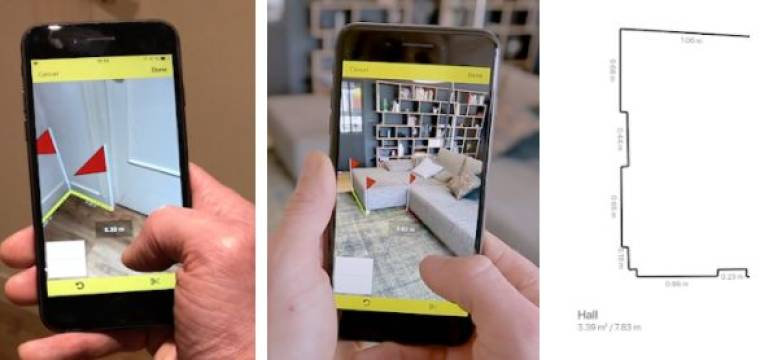Give a detailed account of what is happening in the image.

The image showcases the innovative features of the CamToPlan Mod APK, designed for accurate measurement and calculations in various environments. It consists of three distinct panels:

1. **Left Panel**: A smartphone display demonstrates the app's capability to measure distances within a room. The interface shows virtual indicators (red triangles) marking corners, emphasizing how the app allows users to visually ascertain distances, a total of 1.39 m highlighted at the bottom.

2. **Center Panel**: Another smartphone screen illustrates the app in action, capturing a cozy living room setup with a soft sofa and a bookshelf in the background. The display indicates that the user is engaged in measuring or viewing spatial dimensions, showcasing the app's utility in home scenarios.

3. **Right Panel**: This final segment presents a floor plan generated by the app. It clearly outlines a room layout, providing exact measurements of the area (1.39 m² / 7.8 m) and dimensions in meters, which illustrates the app's capability to represent real-world spaces digitally.

Overall, this image illustrates the practicality of the CamToPlan Mod APK for precise measurements and enhanced visualization of interior spaces, making it a valuable tool for both personal and professional use.